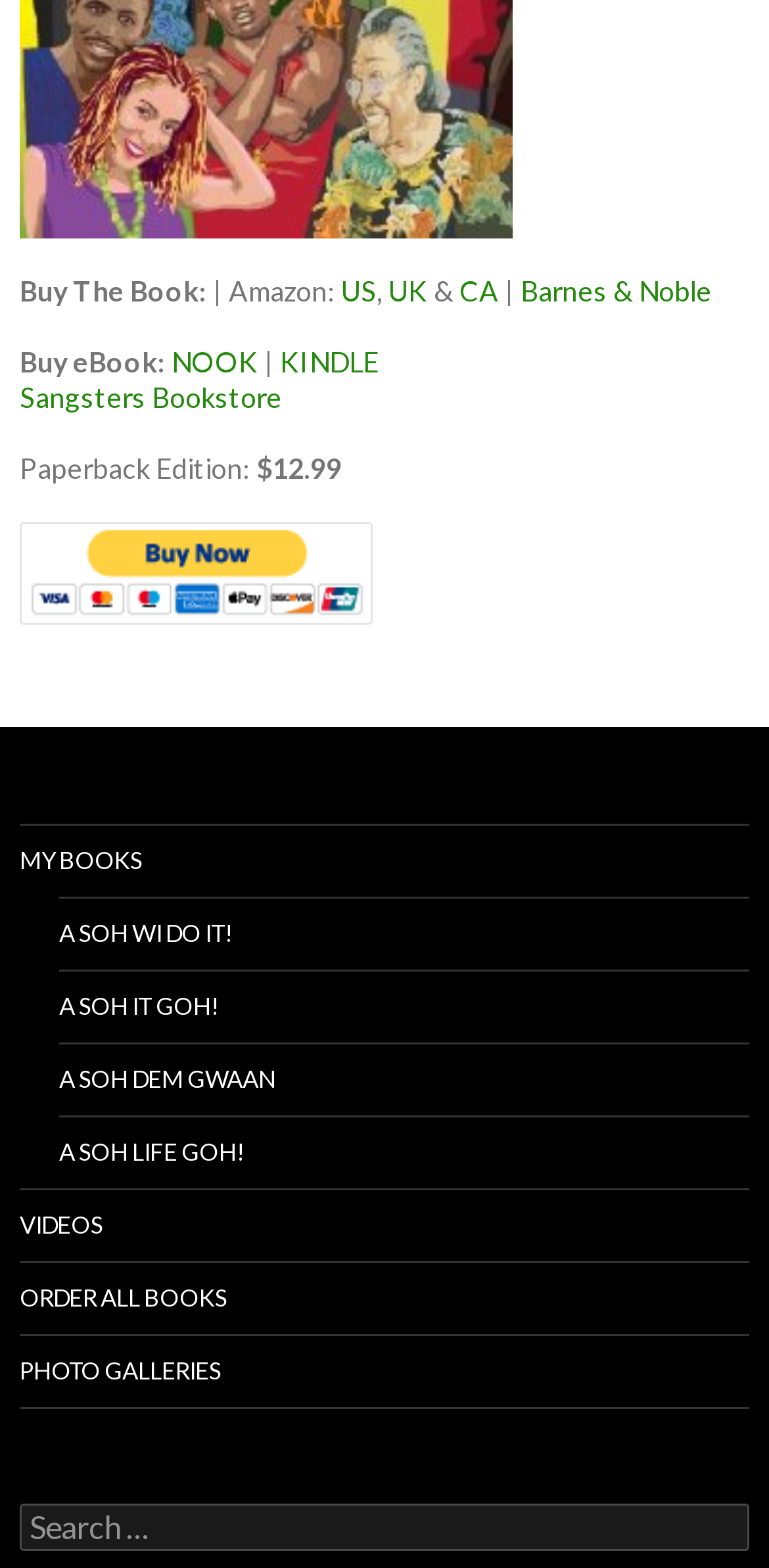Locate the bounding box coordinates of the area to click to fulfill this instruction: "Enter your comment". The bounding box should be presented as four float numbers between 0 and 1, in the order [left, top, right, bottom].

None